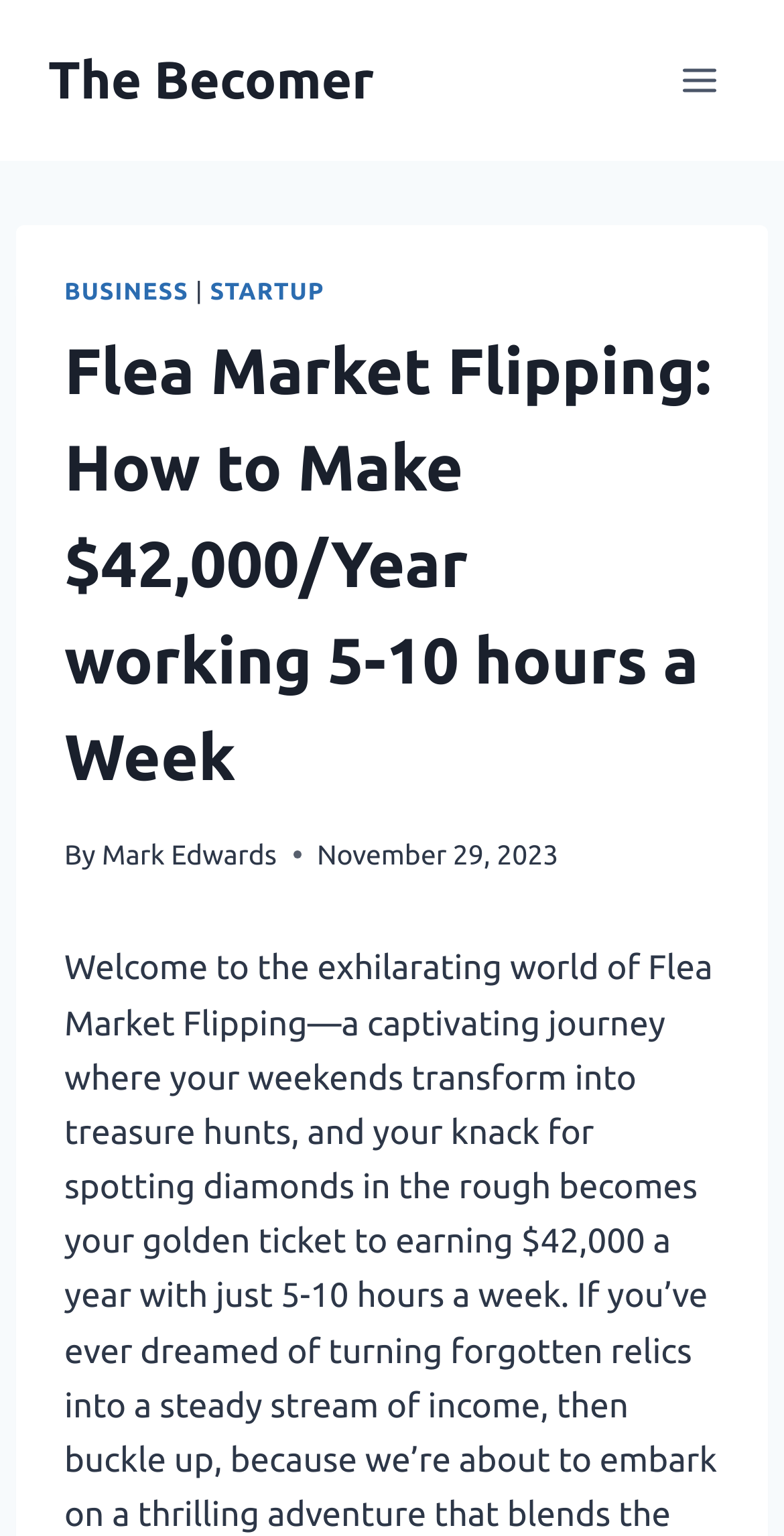Answer the following query concisely with a single word or phrase:
What is the author's name of the article?

Mark Edwards